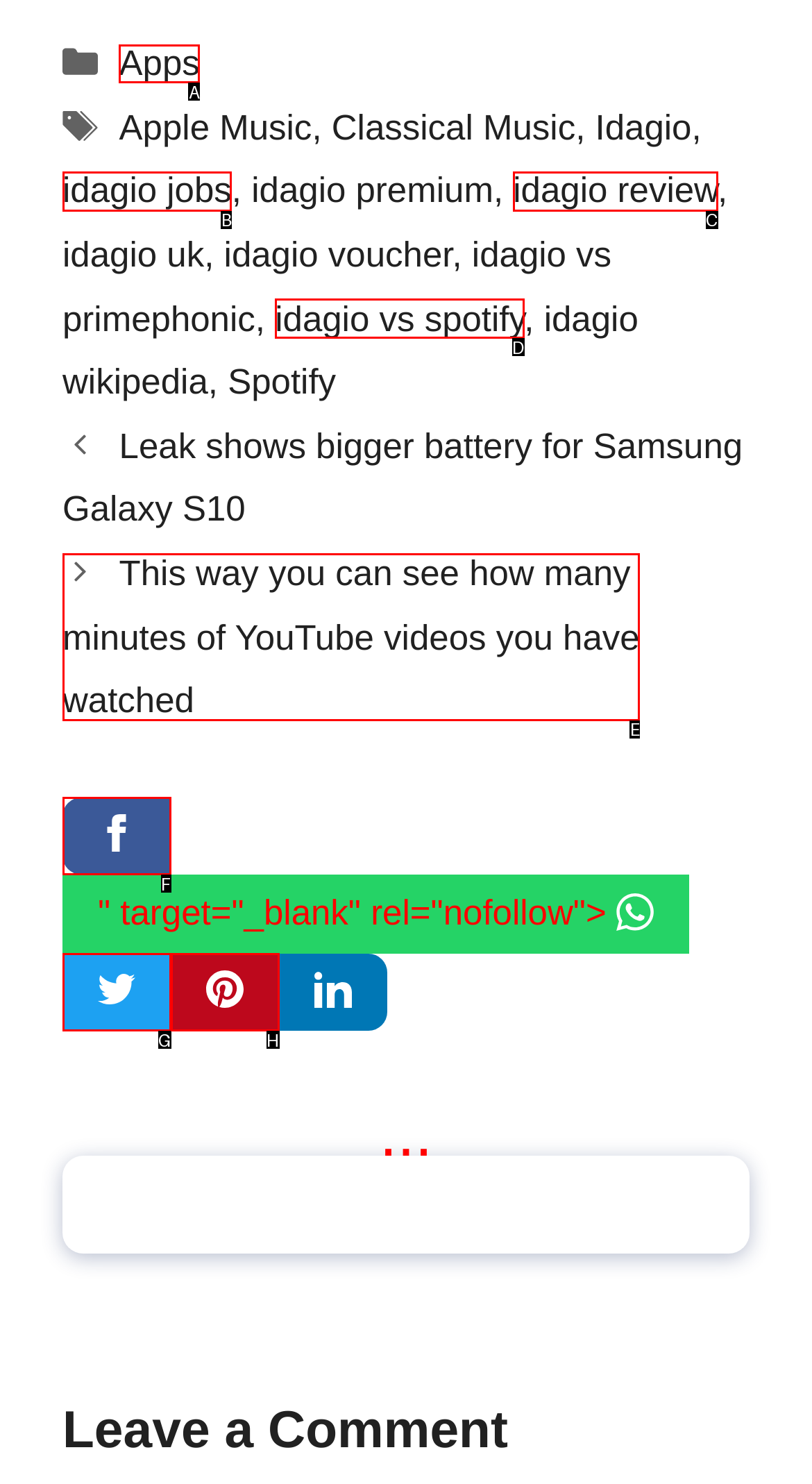Specify which element within the red bounding boxes should be clicked for this task: visit NIDA challenges program Respond with the letter of the correct option.

None